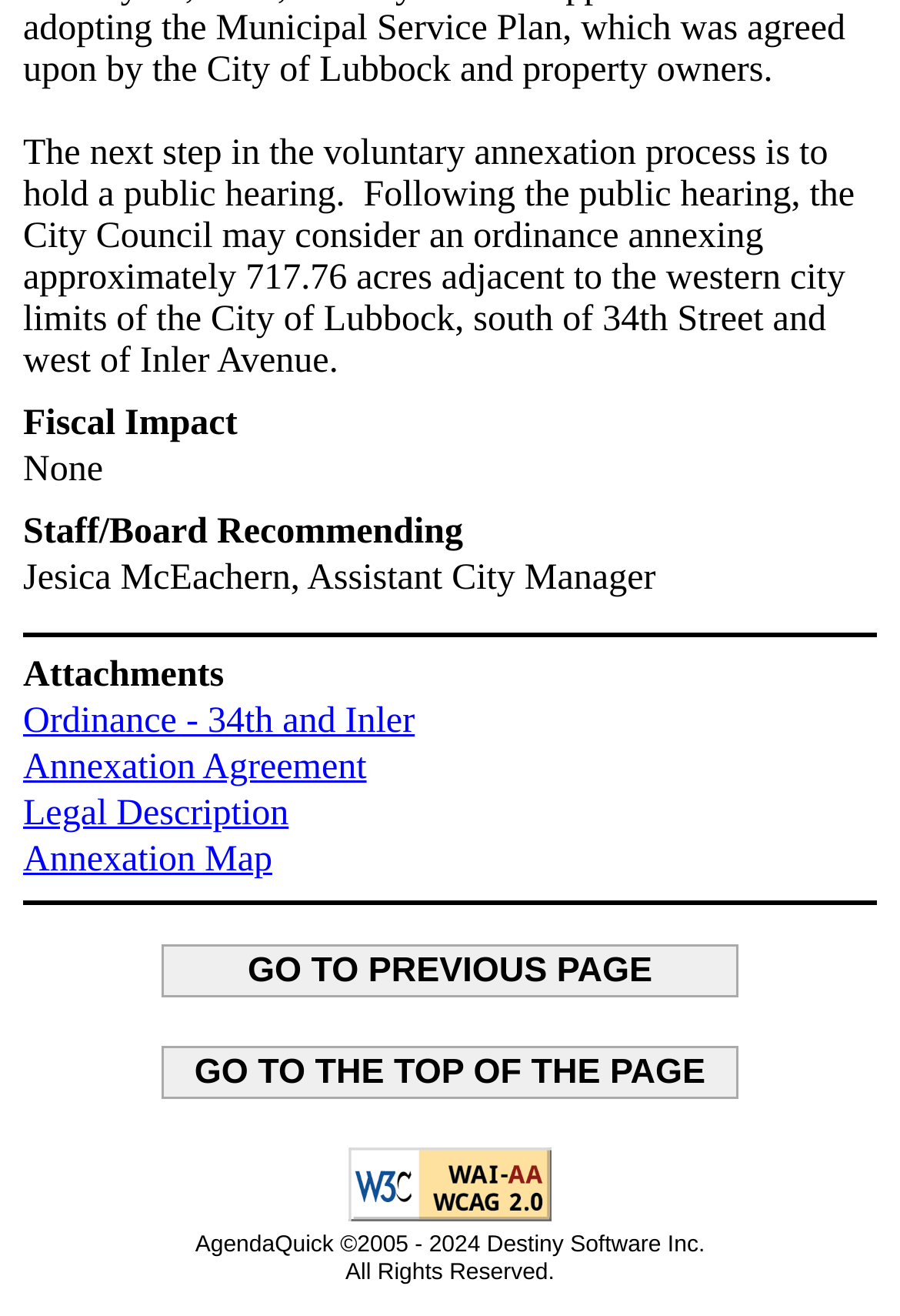Give the bounding box coordinates for the element described by: "Ordinance - 34th and Inler".

[0.026, 0.534, 0.461, 0.564]